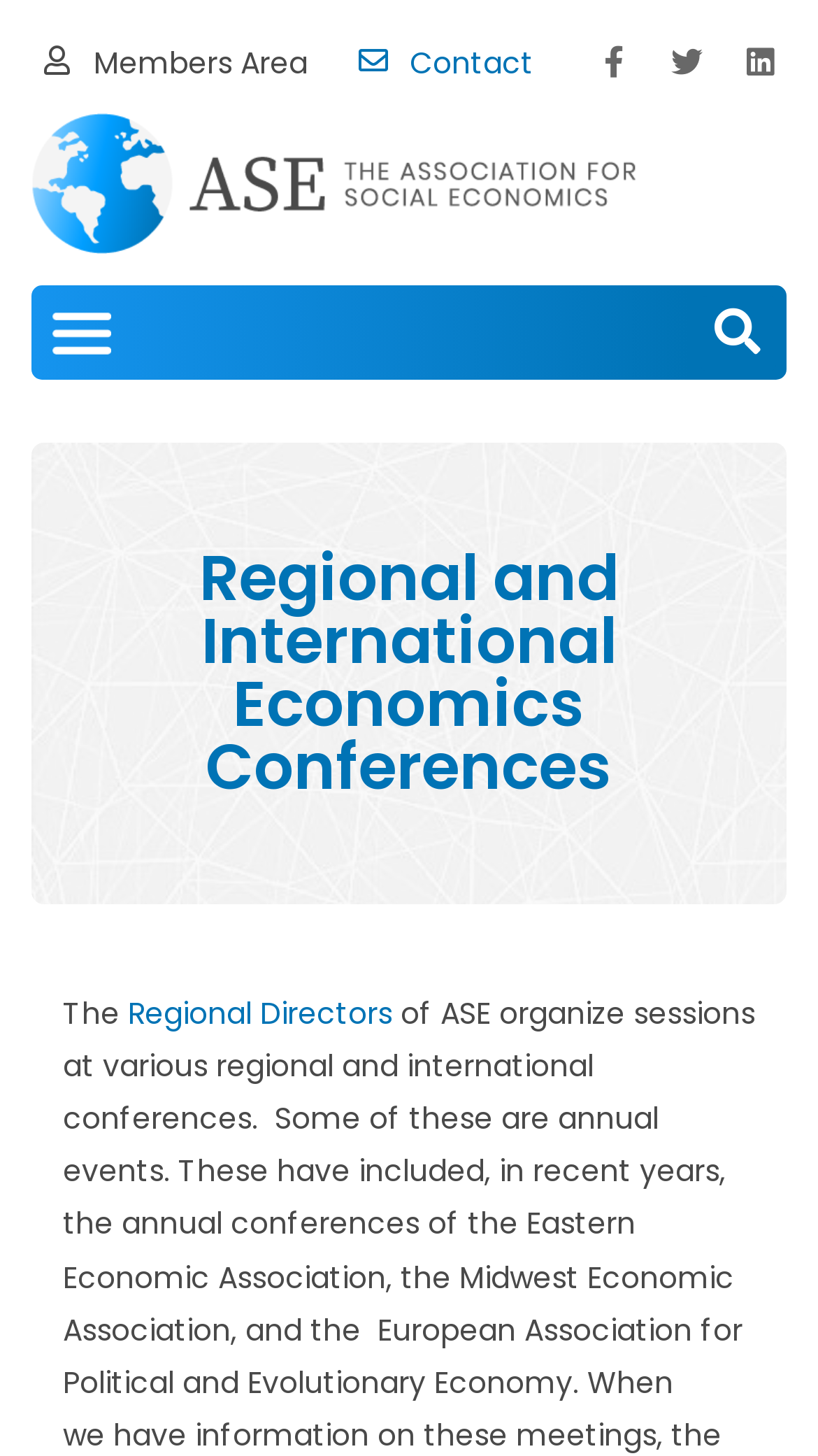Determine the main headline of the webpage and provide its text.

Regional and International Economics Conferences